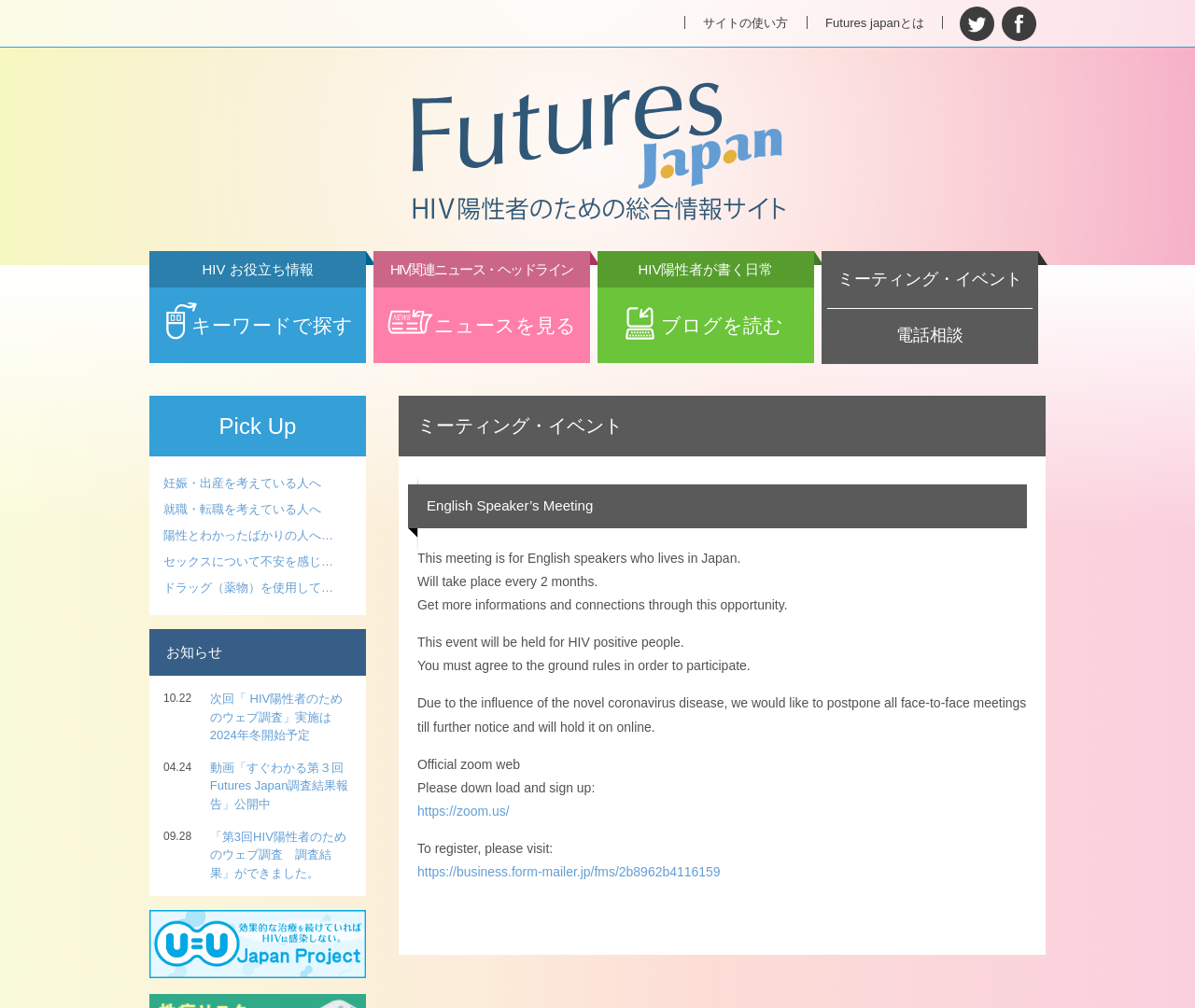Please find the bounding box for the UI element described by: "Futures Japan HIV陽性者のための総合情報サイト".

[0.339, 0.078, 0.659, 0.226]